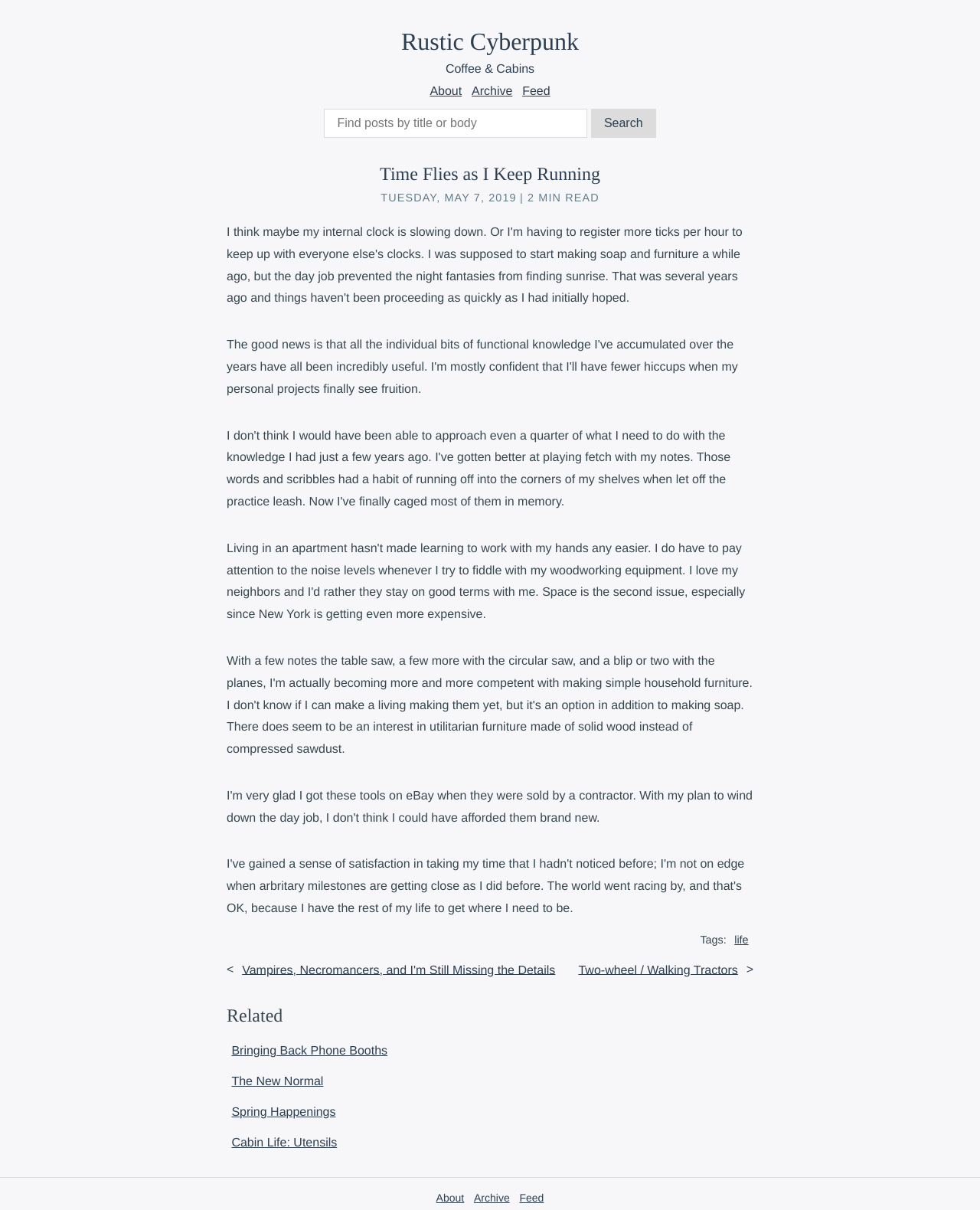Please respond in a single word or phrase: 
How long does it take to read the post?

2 MIN READ